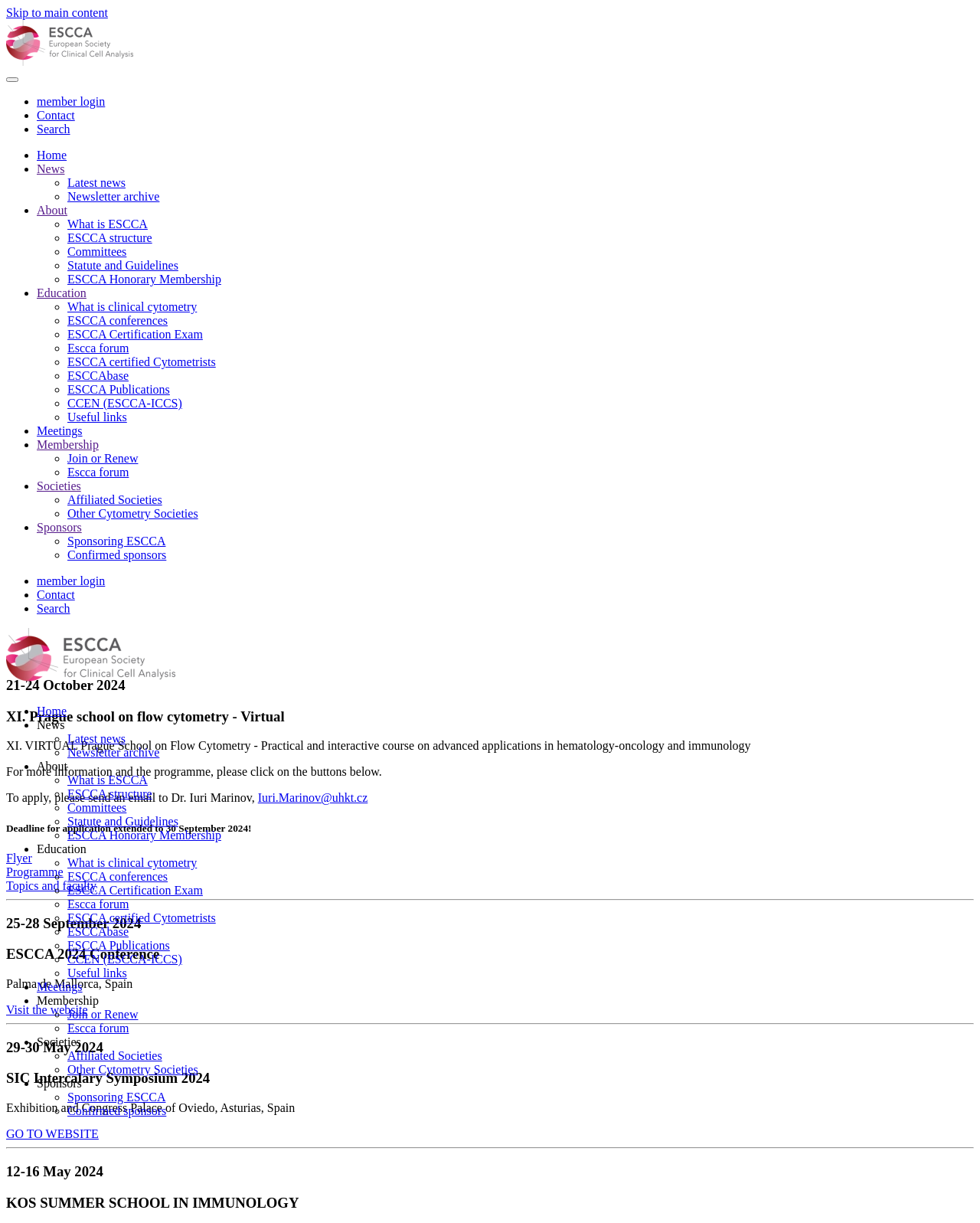Locate the bounding box of the UI element described by: "aria-label="Back to home"" in the given webpage screenshot.

[0.006, 0.045, 0.136, 0.056]